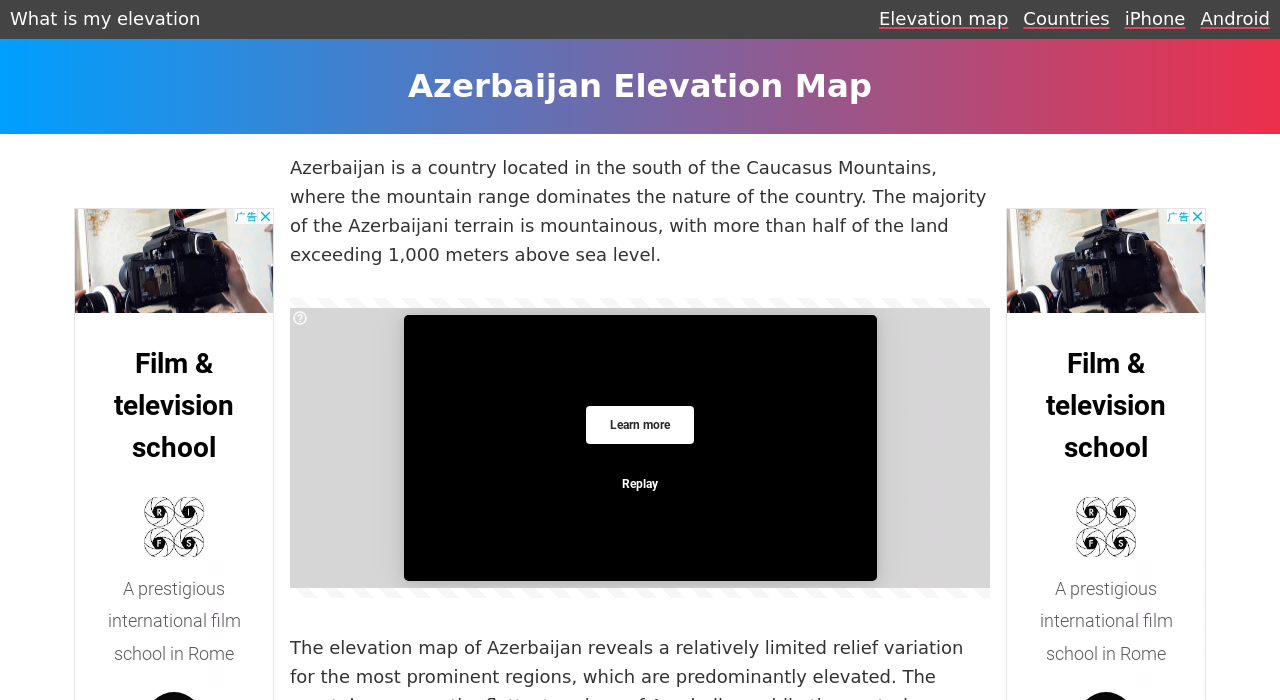What is the general terrain of Azerbaijan?
Based on the image, answer the question with as much detail as possible.

According to the webpage content, 'The majority of the Azerbaijani terrain is mountainous...', which suggests that the general terrain of Azerbaijan is mountainous.